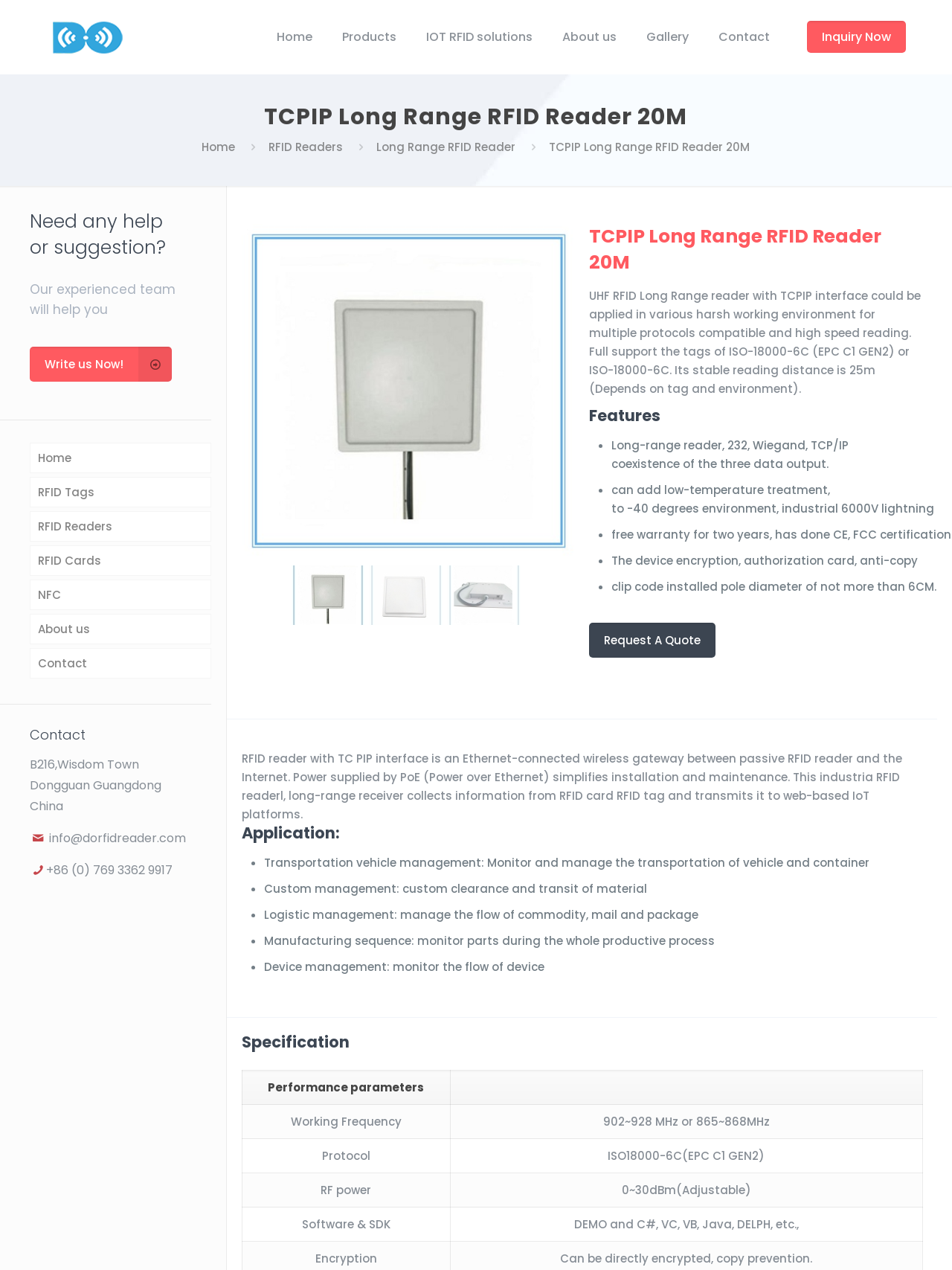Explain the webpage's layout and main content in detail.

This webpage is about a TCIP IP interface RFID reader with a long-range reading capability of over 20 meters. At the top of the page, there is a logo of "DO RFID" on the left, followed by a navigation menu with links to "Home", "Products", "IOT RFID solutions", "About us", "Gallery", and "Contact". On the right side of the navigation menu, there is a call-to-action button "Inquiry Now".

Below the navigation menu, there is a heading that reads "TCPIP Long Range RFID Reader 20M" and a brief description of the product. Underneath, there are two images of the RFID reader, one on the left and one on the right.

The main content of the page is divided into several sections. The first section describes the features of the RFID reader, including its long-range reading capability, compatibility with multiple protocols, and high-speed reading. The section is formatted as a list with bullet points.

The next section is about the application of the RFID reader, which includes transportation vehicle management, custom management, logistic management, and device management. Each application is listed as a bullet point.

Following that, there is a section on the specification of the RFID reader, which includes its working frequency, protocol, RF power, and software and SDK. The specification is presented in a table format.

On the left side of the page, there are three complementary sections. The first section has a heading "Need any help or suggestion?" and provides a call-to-action to contact the team for help. The second section has links to other pages on the website, including "Home", "RFID Tags", "RFID Readers", "RFID Cards", "NFC", "About us", and "Contact". The third section has a heading "Contact" and provides the address of the company.

Overall, the webpage provides detailed information about the TCIP IP interface RFID reader, its features, applications, and specifications, as well as contact information for the company.